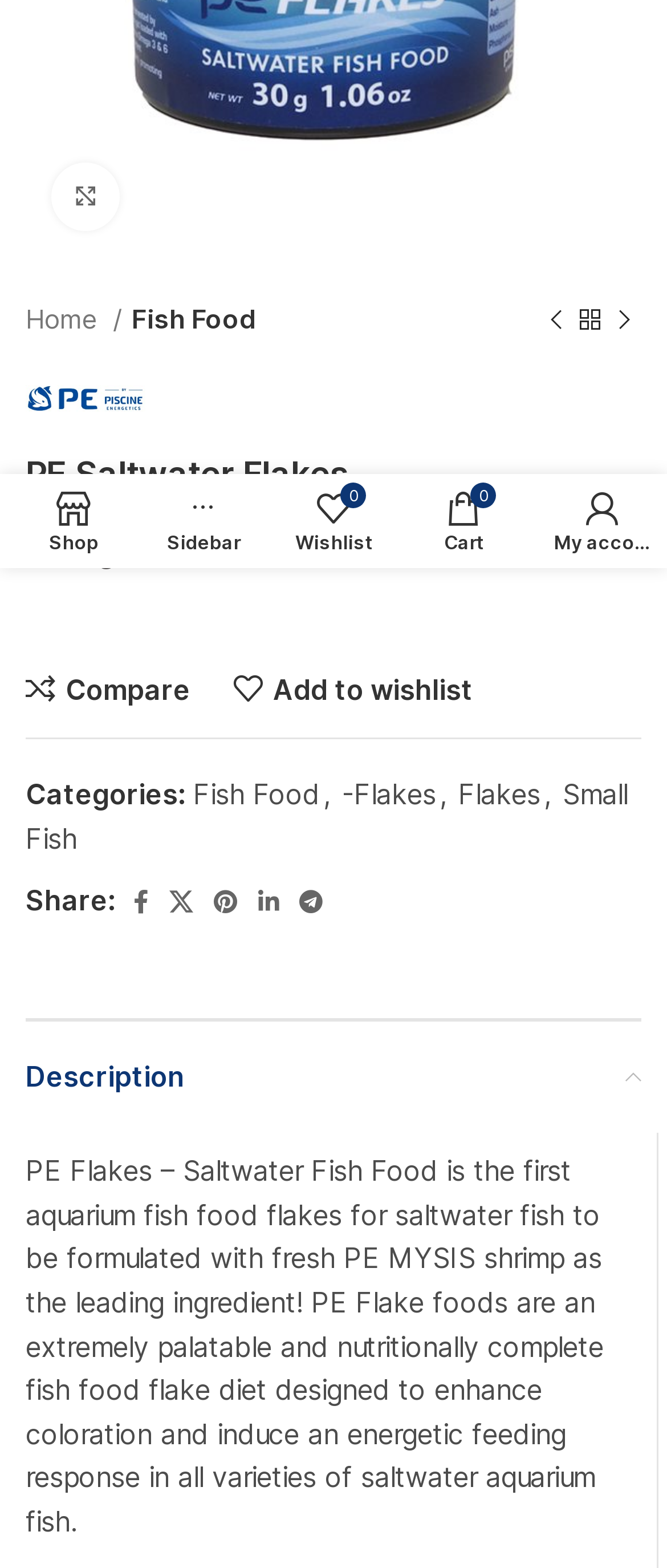Locate the UI element that matches the description Add to wishlist in the webpage screenshot. Return the bounding box coordinates in the format (top-left x, top-left y, bottom-right x, bottom-right y), with values ranging from 0 to 1.

[0.349, 0.43, 0.709, 0.449]